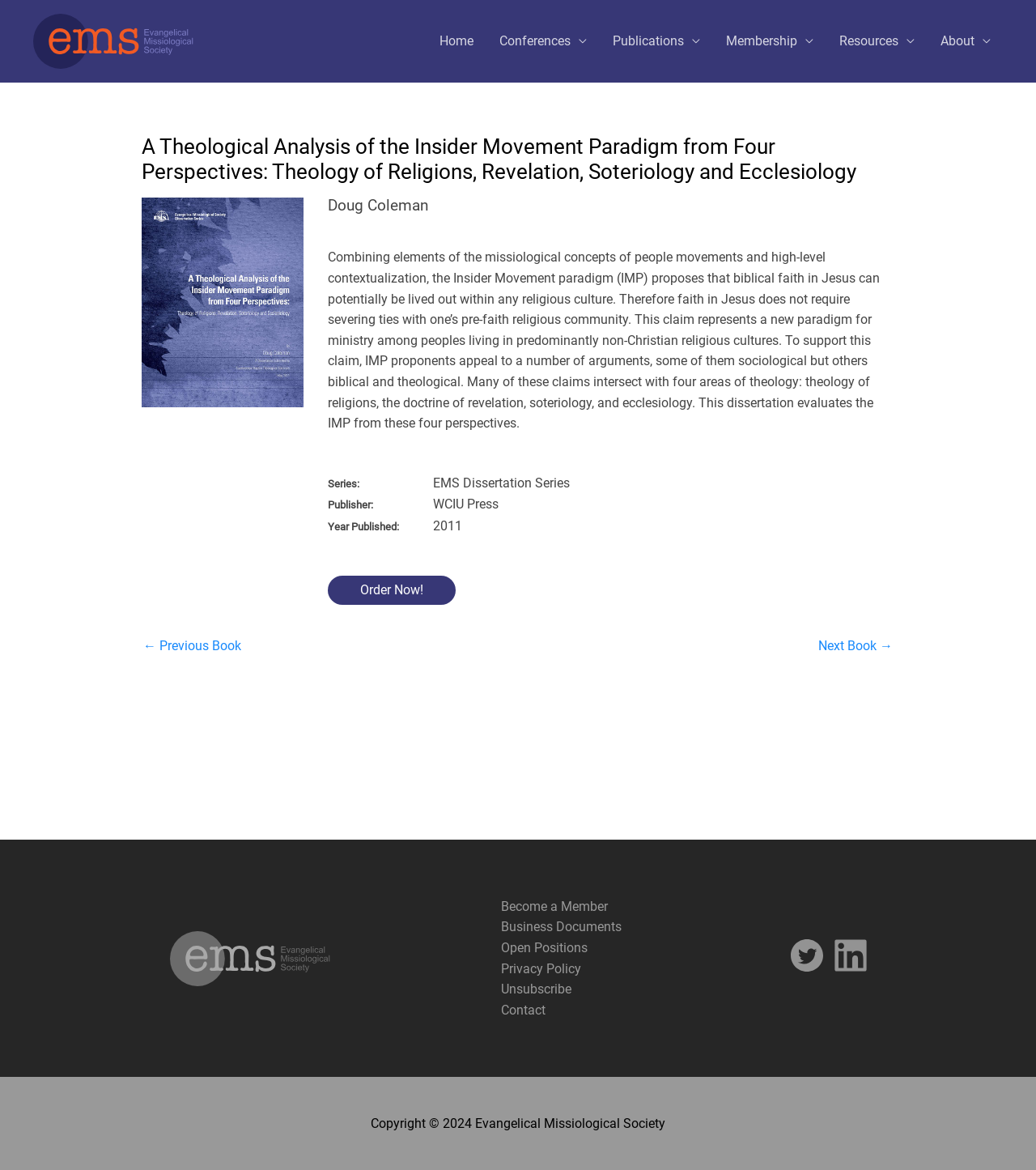What is the title of the article?
Please provide a comprehensive answer based on the information in the image.

I found the answer by looking at the main content area of the webpage, where there is a heading with the text 'A Theological Analysis of the Insider Movement Paradigm from Four Perspectives: Theology of Religions, Revelation, Soteriology and Ecclesiology'. This suggests that the title of the article is 'A Theological Analysis of the Insider Movement Paradigm from Four Perspectives'.